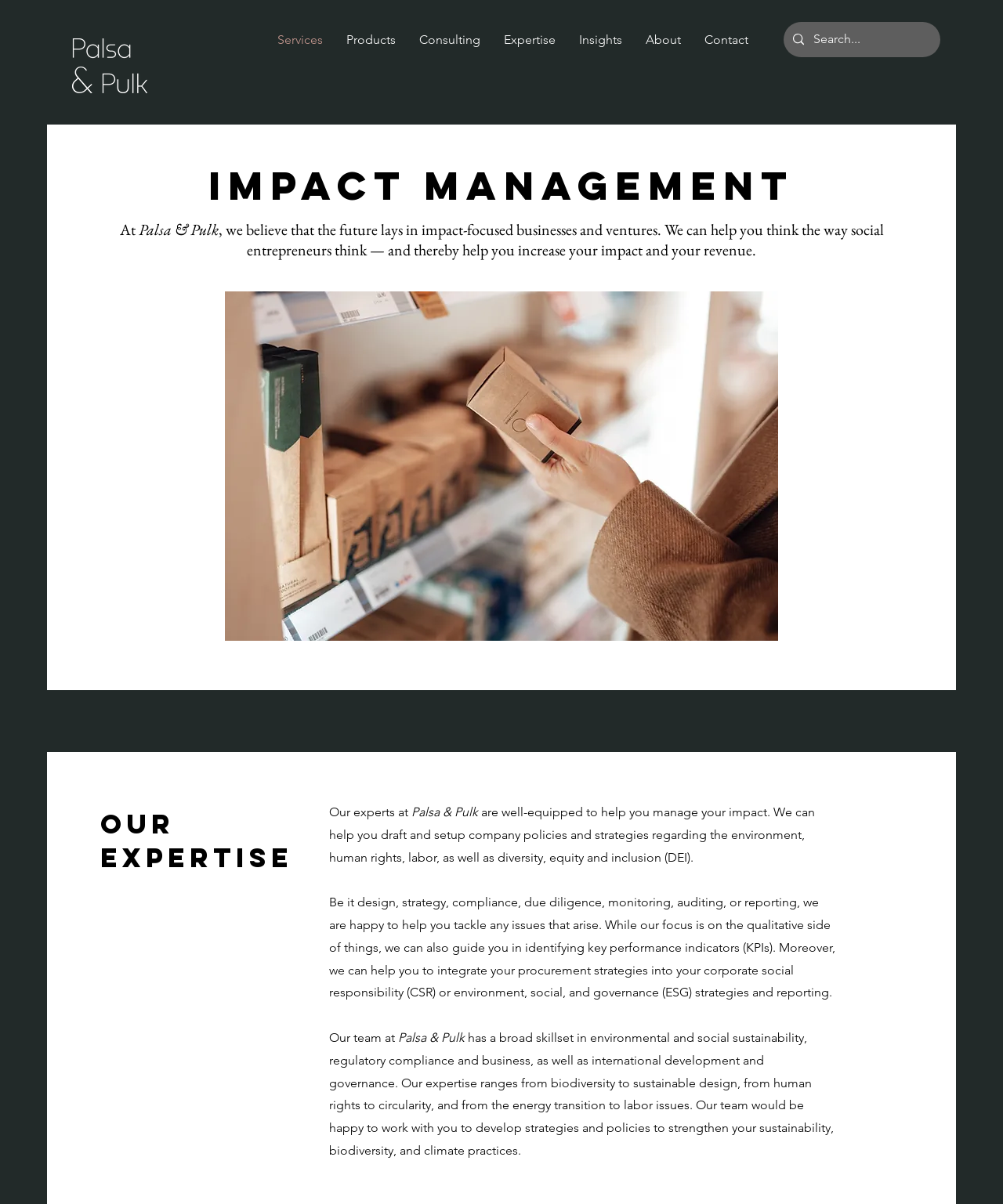Describe every aspect of the webpage in a detailed manner.

The webpage is about impact management services offered by Palsa & Pulk. At the top left corner, there is a white logo of Palsa & Pulk. Below the logo, there is a navigation menu with links to different sections of the website, including Services, Products, Consulting, Expertise, Insights, and About. 

On the right side of the navigation menu, there is a search bar with a magnifying glass icon. 

The main content of the webpage is divided into three sections. The first section has a heading "Impact Management" and a subheading that explains the company's approach to impact-focused businesses and ventures. 

Below the subheading, there is an image of an eco-friendly store. 

The second section has a heading "Our Expertise" and describes the services offered by Palsa & Pulk, including drafting and setting up company policies and strategies regarding the environment, human rights, labor, and diversity, equity, and inclusion. 

The third section continues to describe the services offered, including design, strategy, compliance, due diligence, monitoring, auditing, and reporting. It also mentions the team's expertise in environmental and social sustainability, regulatory compliance, and business.